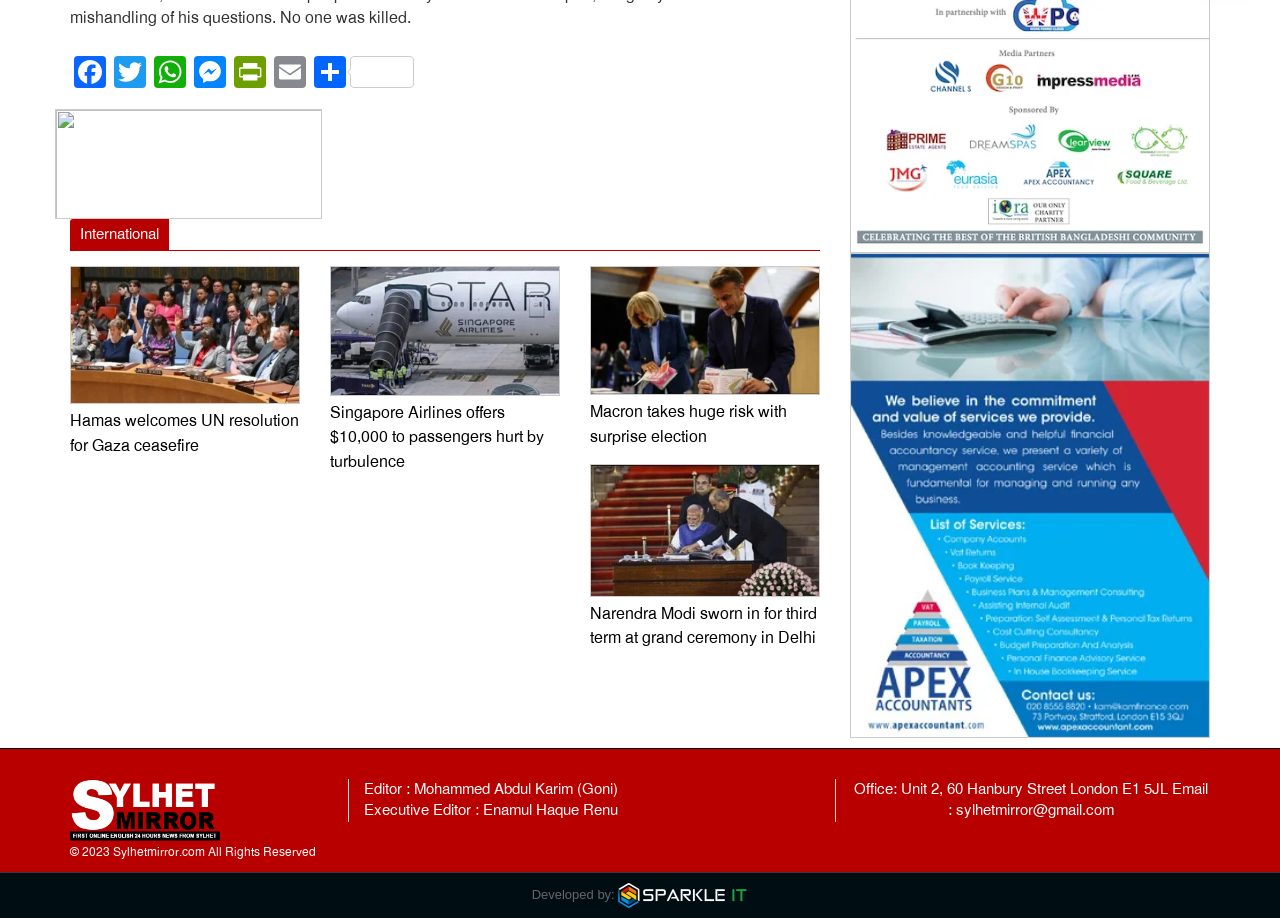Locate the bounding box coordinates of the clickable area to execute the instruction: "Check the website's copyright information". Provide the coordinates as four float numbers between 0 and 1, represented as [left, top, right, bottom].

[0.055, 0.92, 0.247, 0.935]